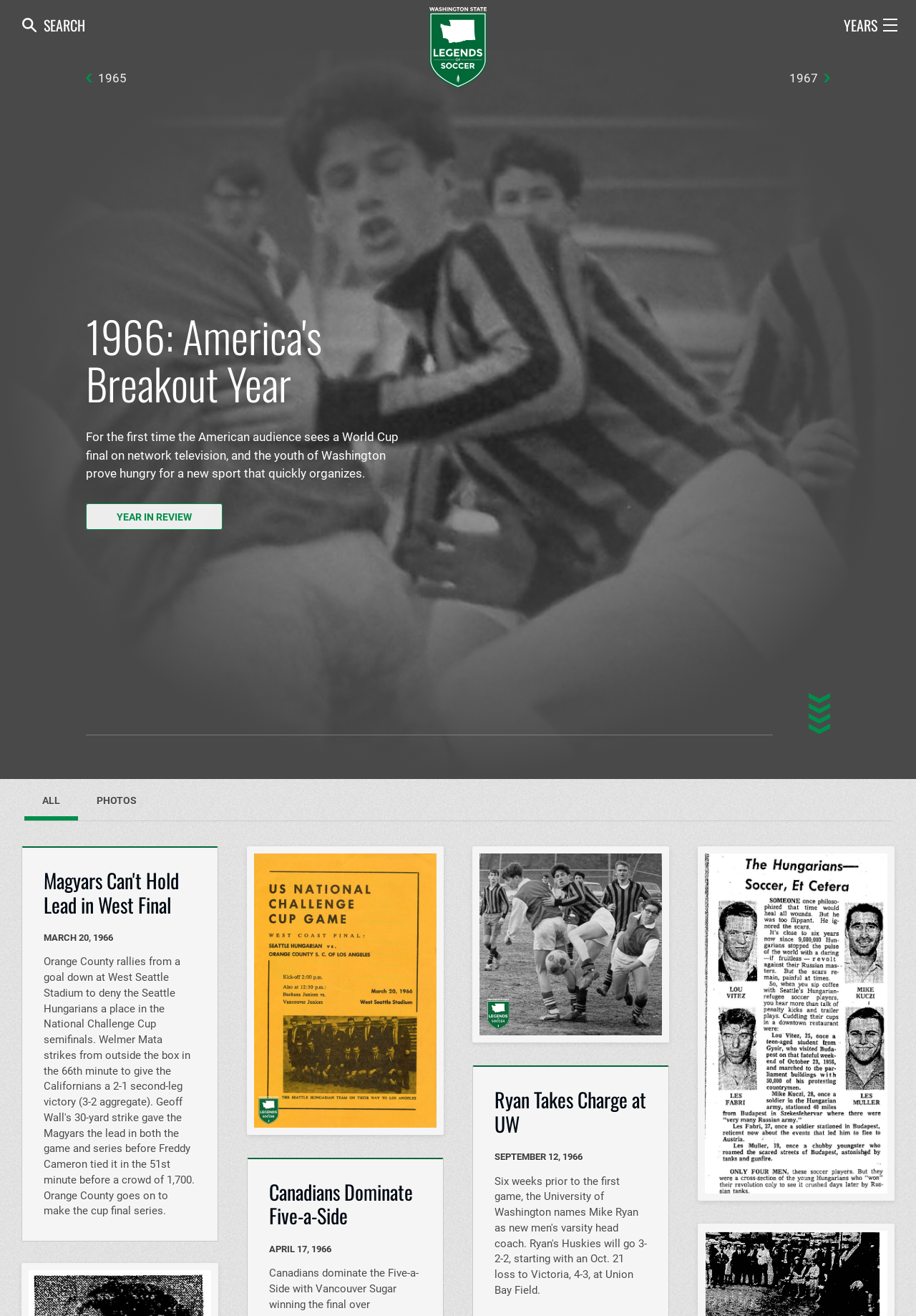Kindly determine the bounding box coordinates for the area that needs to be clicked to execute this instruction: "Search".

[0.044, 0.011, 0.093, 0.027]